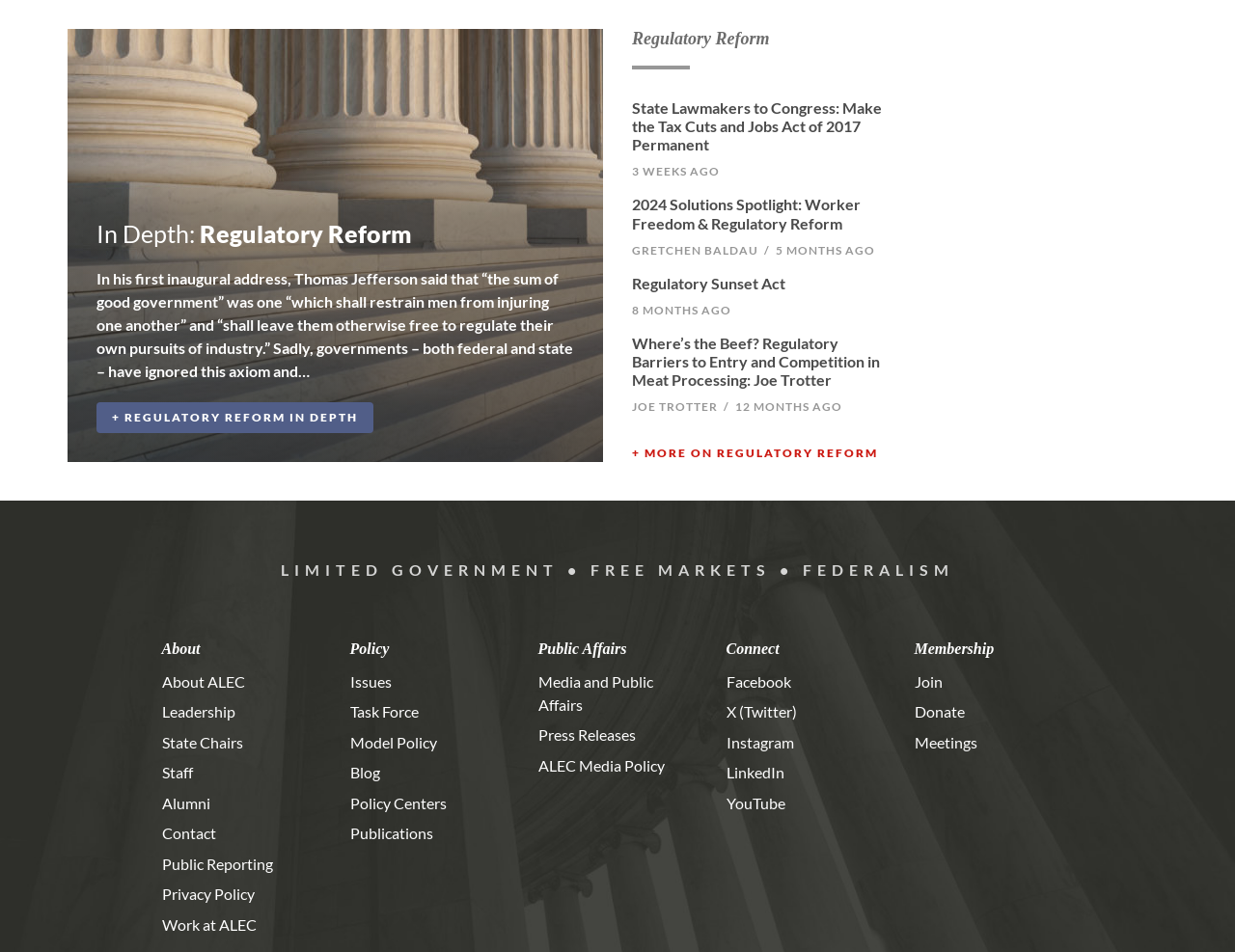Identify the bounding box for the element characterized by the following description: "parent_node: In Depth: Regulatory Reform".

[0.055, 0.031, 0.488, 0.486]